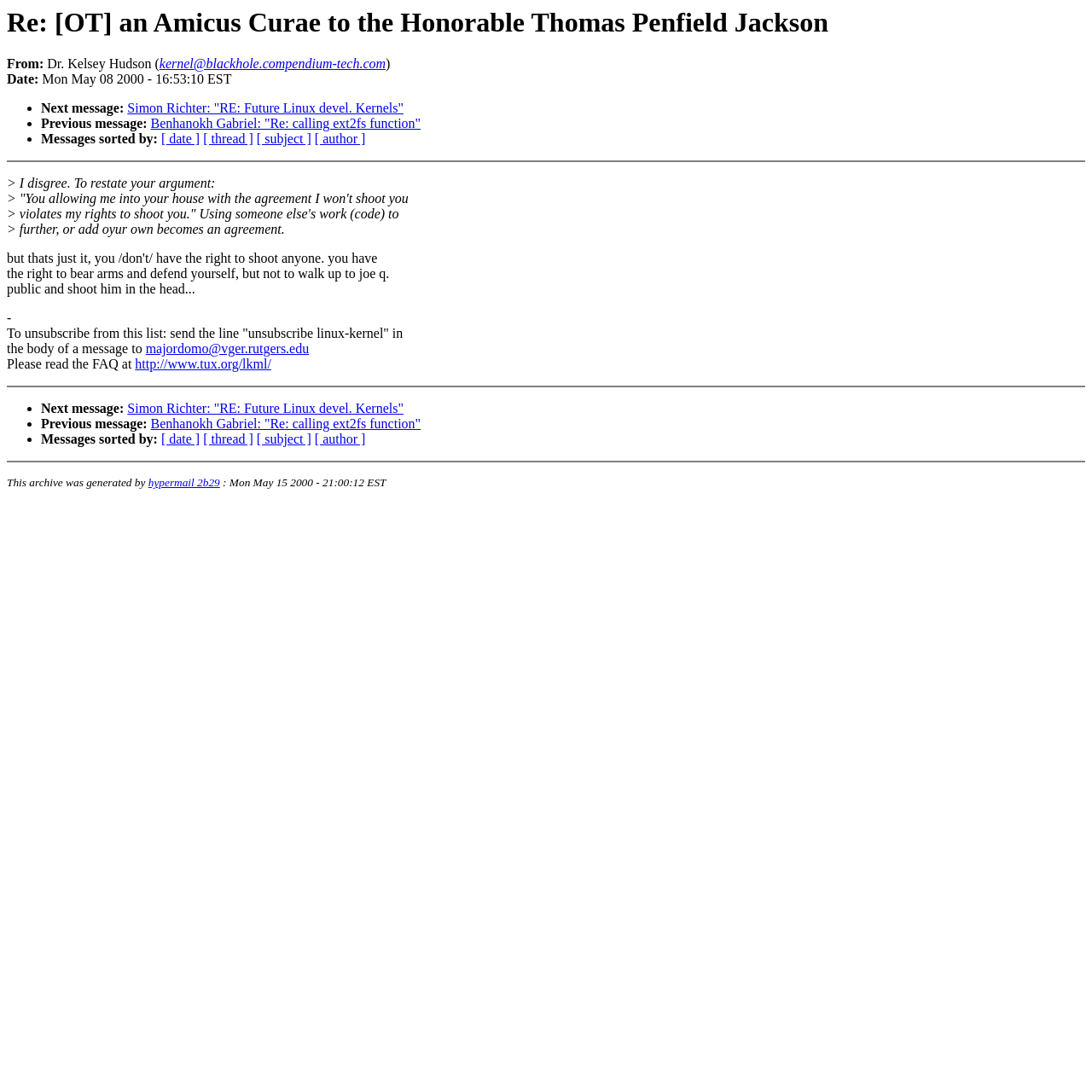Identify the bounding box coordinates of the clickable region necessary to fulfill the following instruction: "Visit the FAQ page". The bounding box coordinates should be four float numbers between 0 and 1, i.e., [left, top, right, bottom].

[0.124, 0.327, 0.248, 0.34]